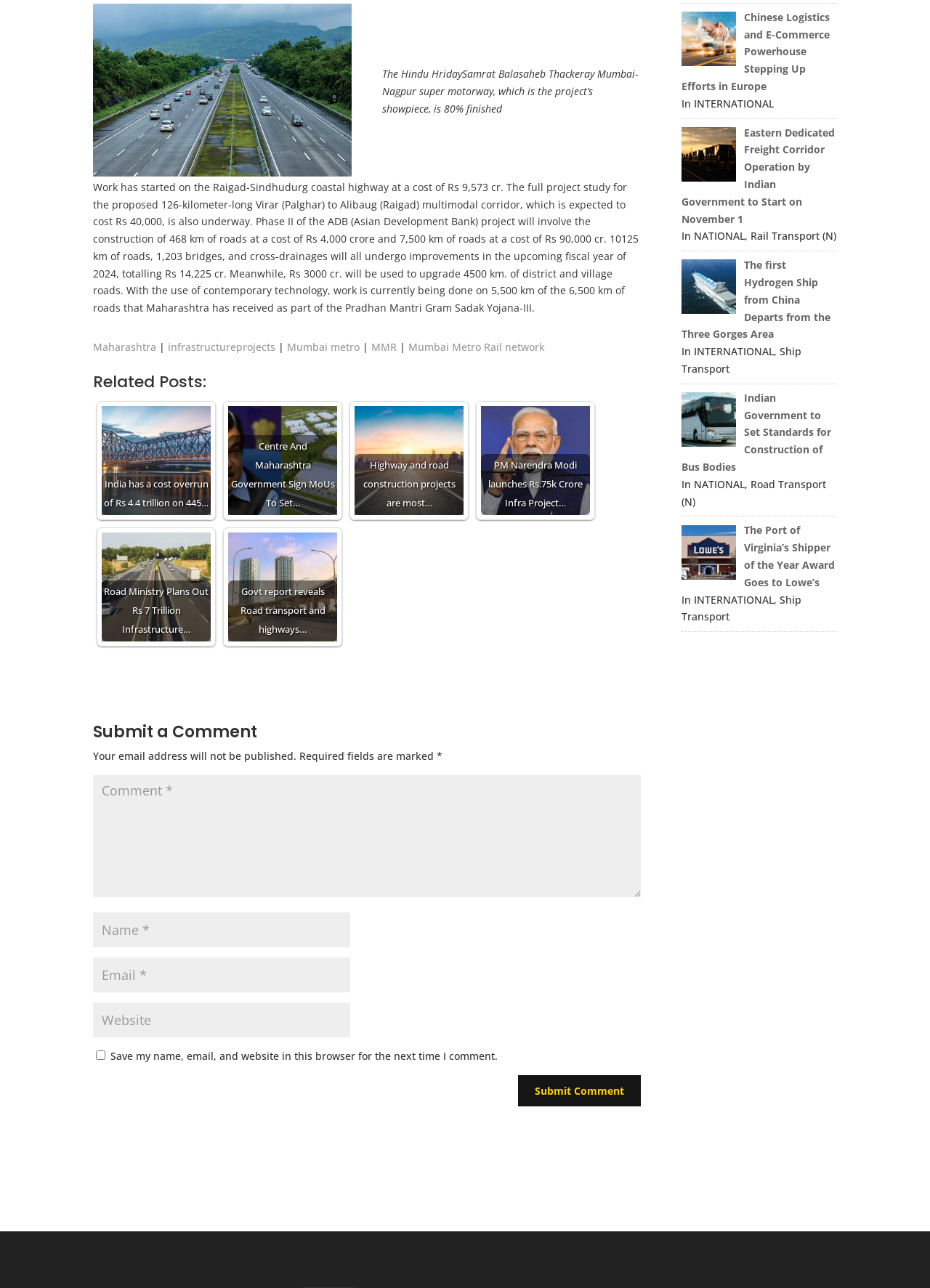Determine the bounding box coordinates for the area you should click to complete the following instruction: "Submit a comment".

[0.557, 0.834, 0.689, 0.859]